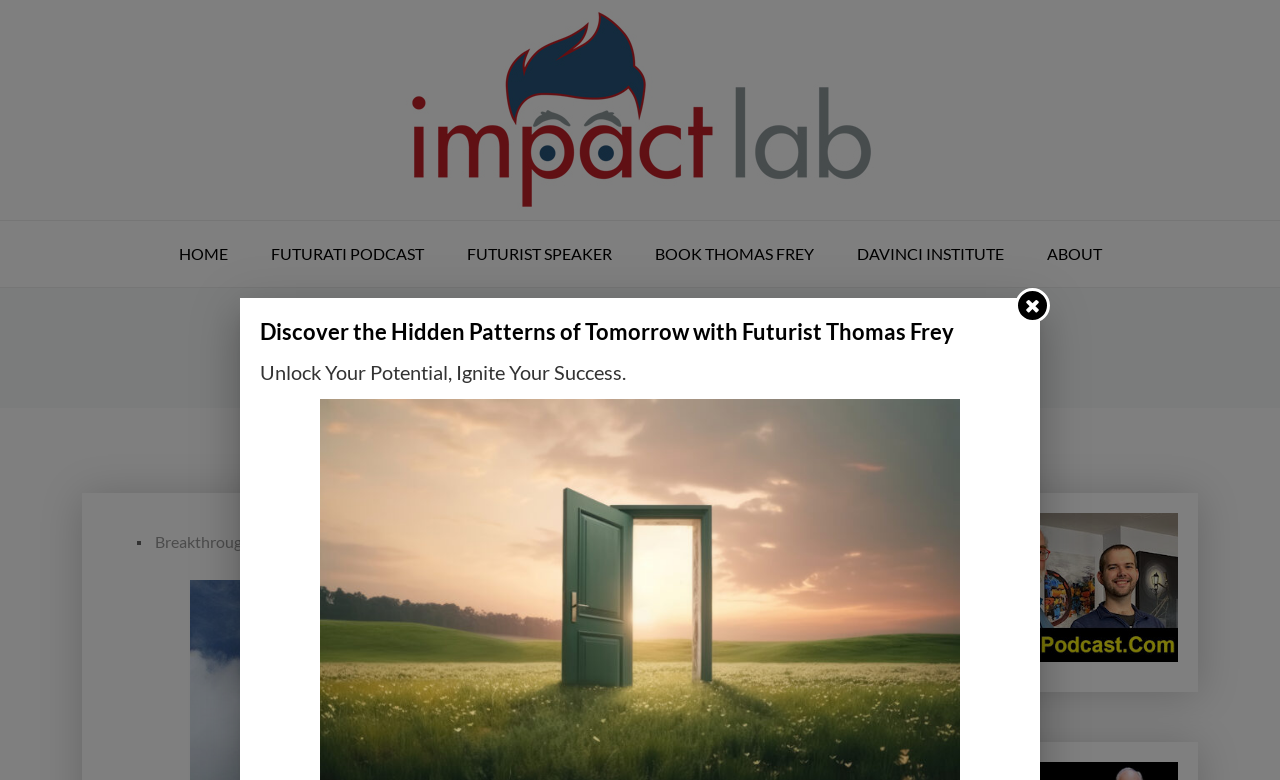What is the text of the first link on the webpage?
Based on the screenshot, provide your answer in one word or phrase.

Impact Lab